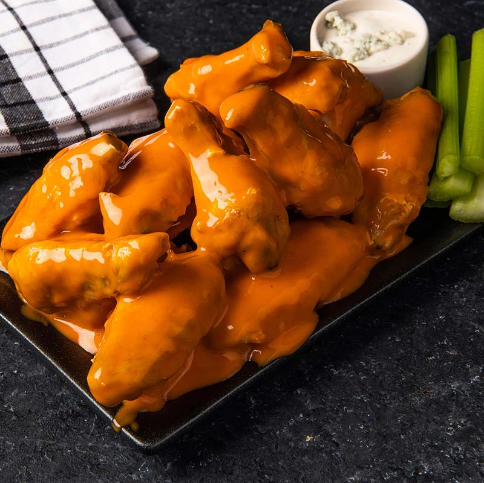What is the purpose of the celery sticks?
Look at the image and respond with a one-word or short-phrase answer.

Add crunch